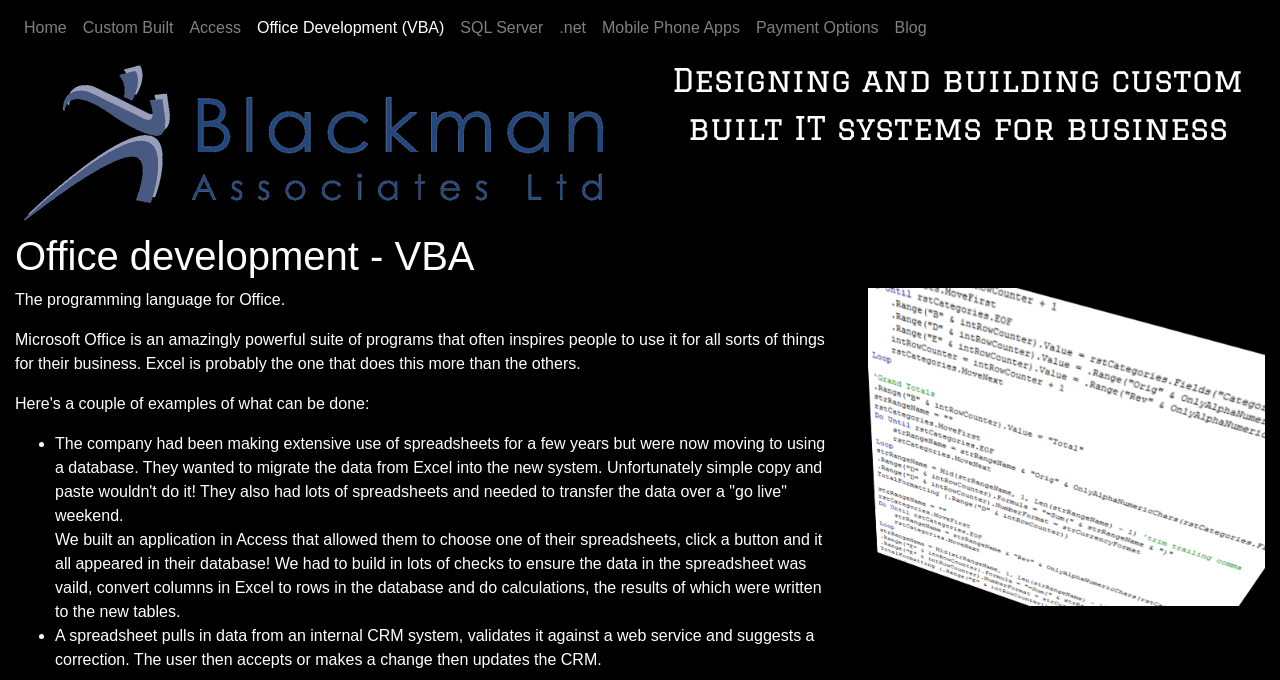What is the function of the spreadsheet mentioned?
Use the screenshot to answer the question with a single word or phrase.

Pulls in data from CRM system